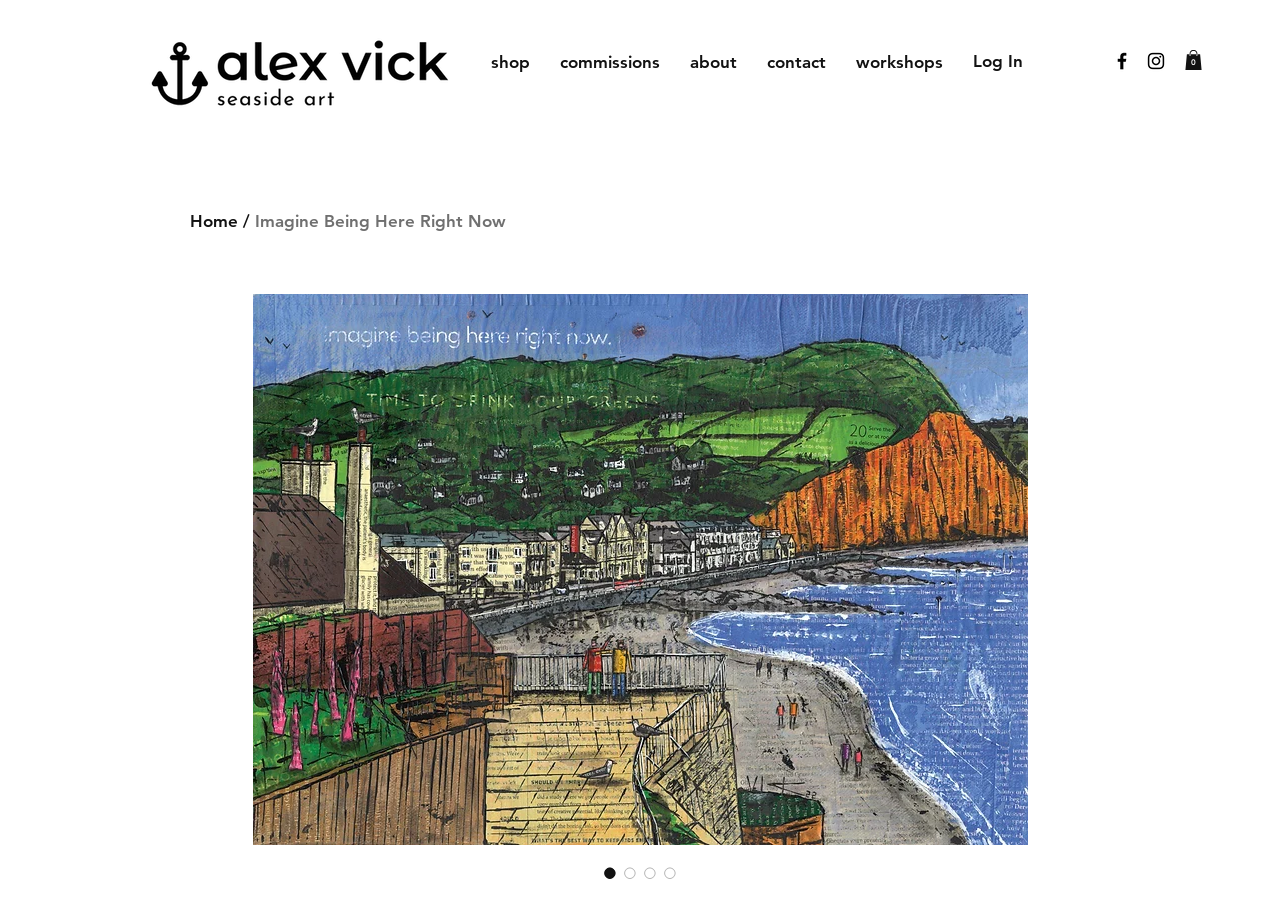What is the navigation menu item after 'shop'?
Please give a detailed and elaborate answer to the question based on the image.

I found a navigation menu section with a bounding box coordinate of [0.357, 0.04, 0.762, 0.095]. Within this section, I found a link with the text 'shop' located at [0.371, 0.04, 0.425, 0.095]. The next link after 'shop' is 'commissions', located at [0.425, 0.04, 0.527, 0.095].